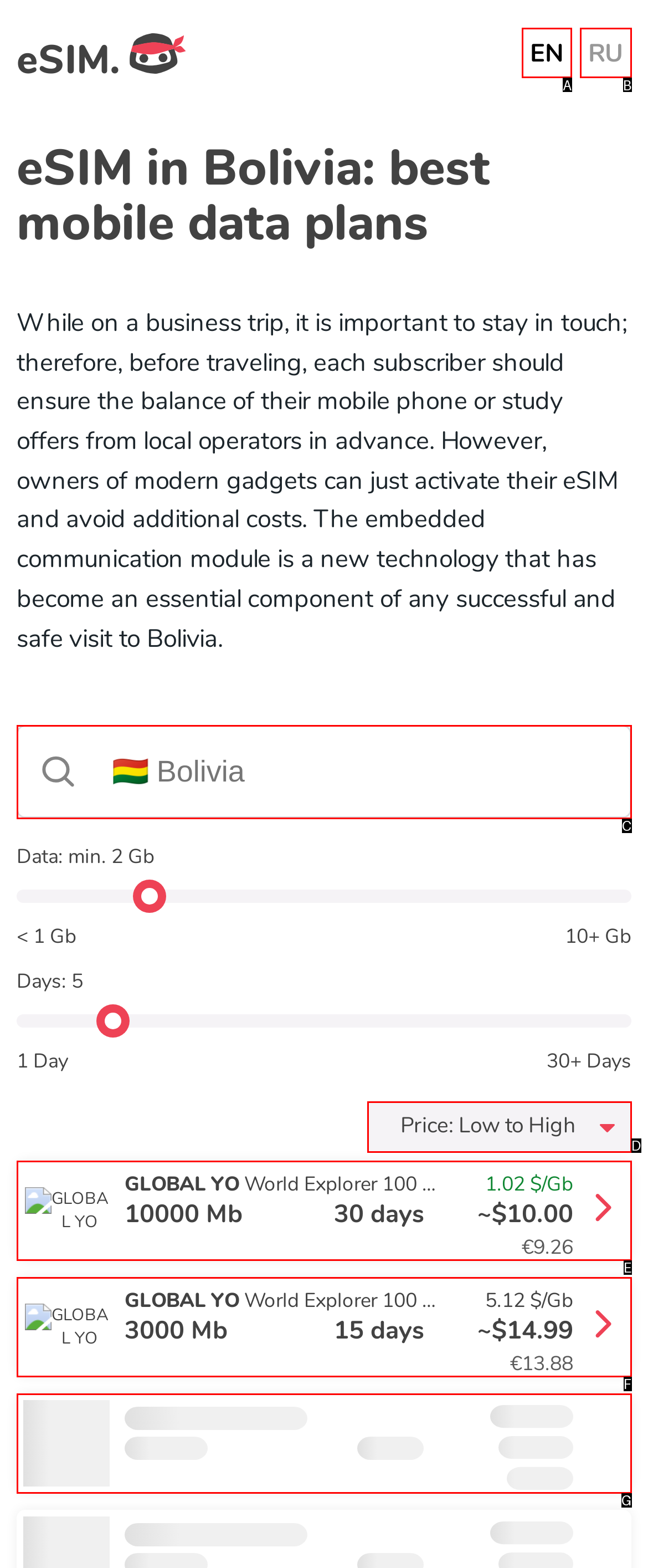Determine the HTML element that best matches this description: Facebook from the given choices. Respond with the corresponding letter.

None